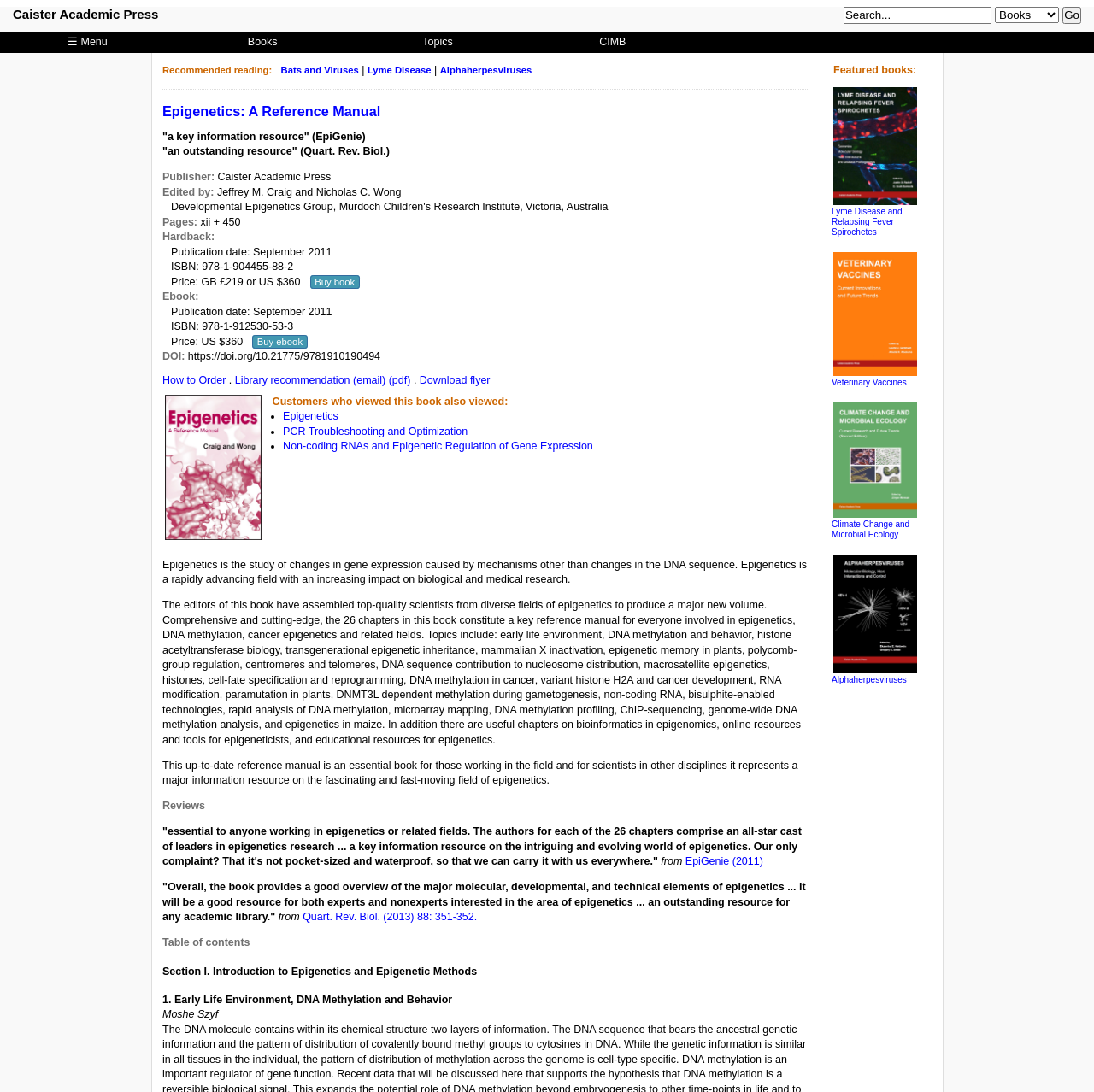Please reply to the following question using a single word or phrase: 
What is the price of the ebook?

US $360